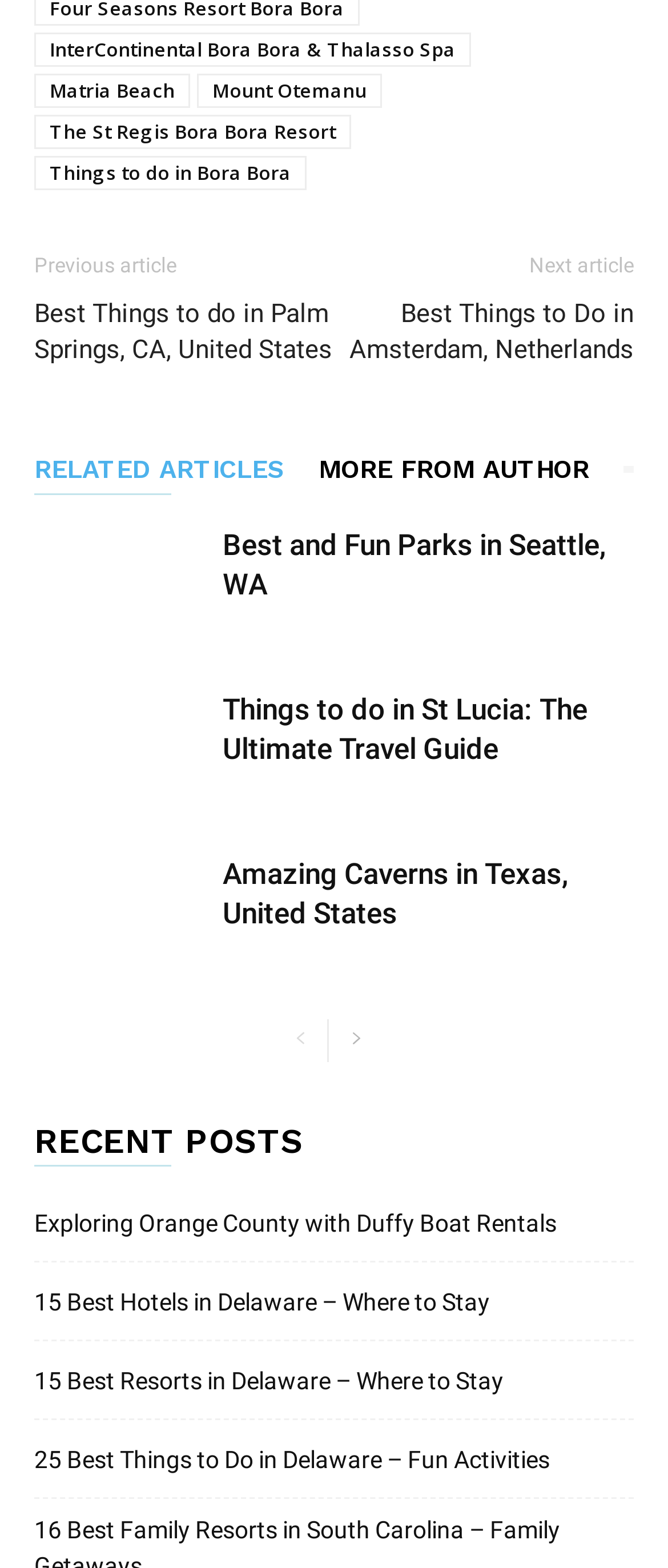Provide a single word or phrase answer to the question: 
What is the title of the first related article?

Parks in Seattle